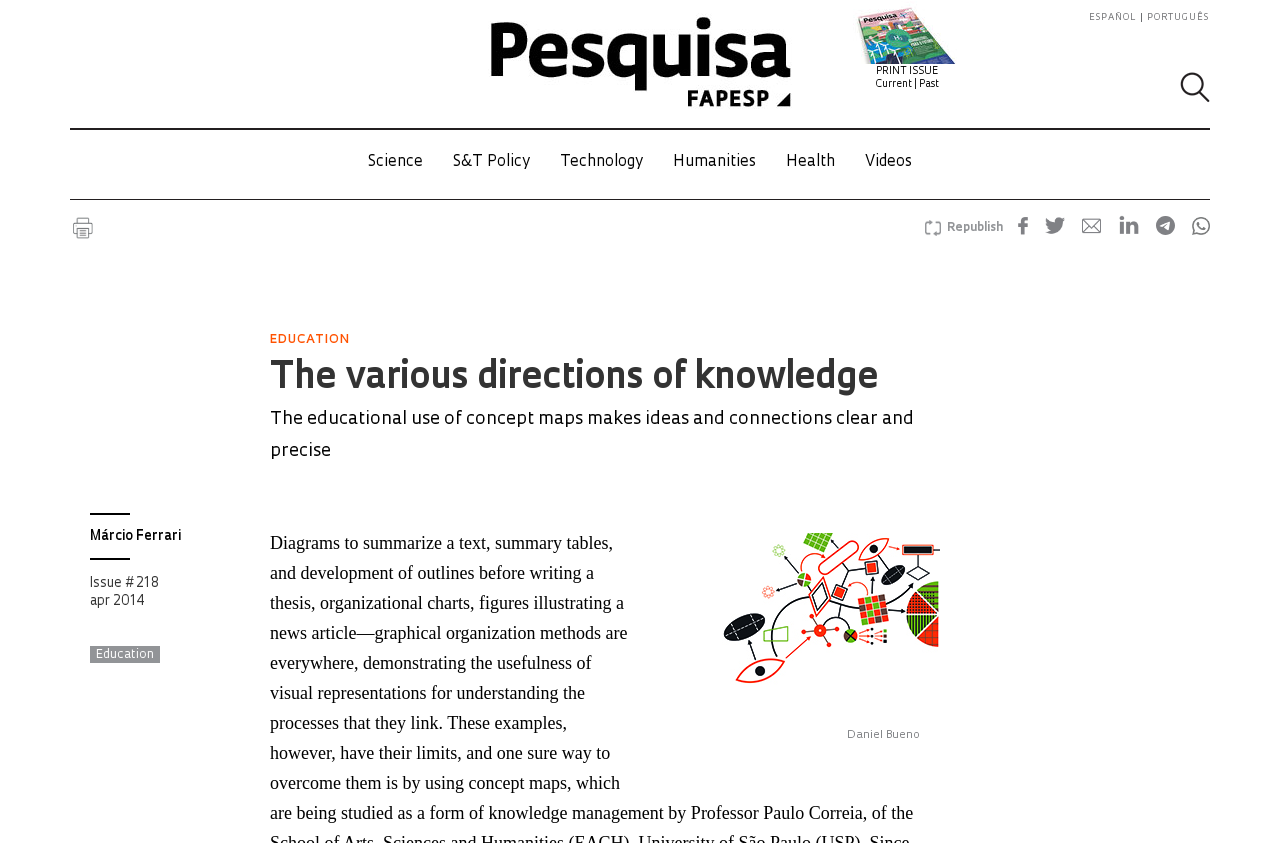What is the topic of the article?
Answer the question with just one word or phrase using the image.

Education